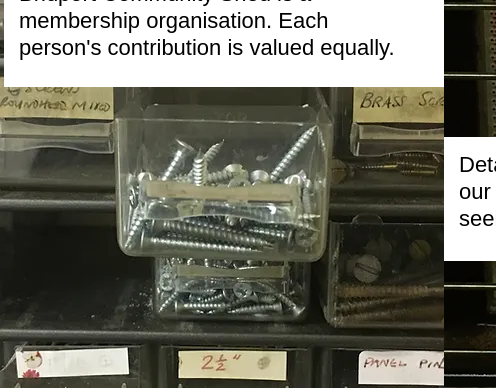Convey all the details present in the image.

The image showcases a well-organized storage space filled with various types of screws, neatly placed in transparent containers. The bins are labeled, making it easy to identify their contents, which includes metal screws in different sizes and categories. Above the storage area, there is text highlighting the values of the Bridport Community Shed, emphasizing that it is a membership organization where every individual's contribution is equally valued. This image captures not only the practical aspect of tool and material organization but also the spirit of community collaboration and support.